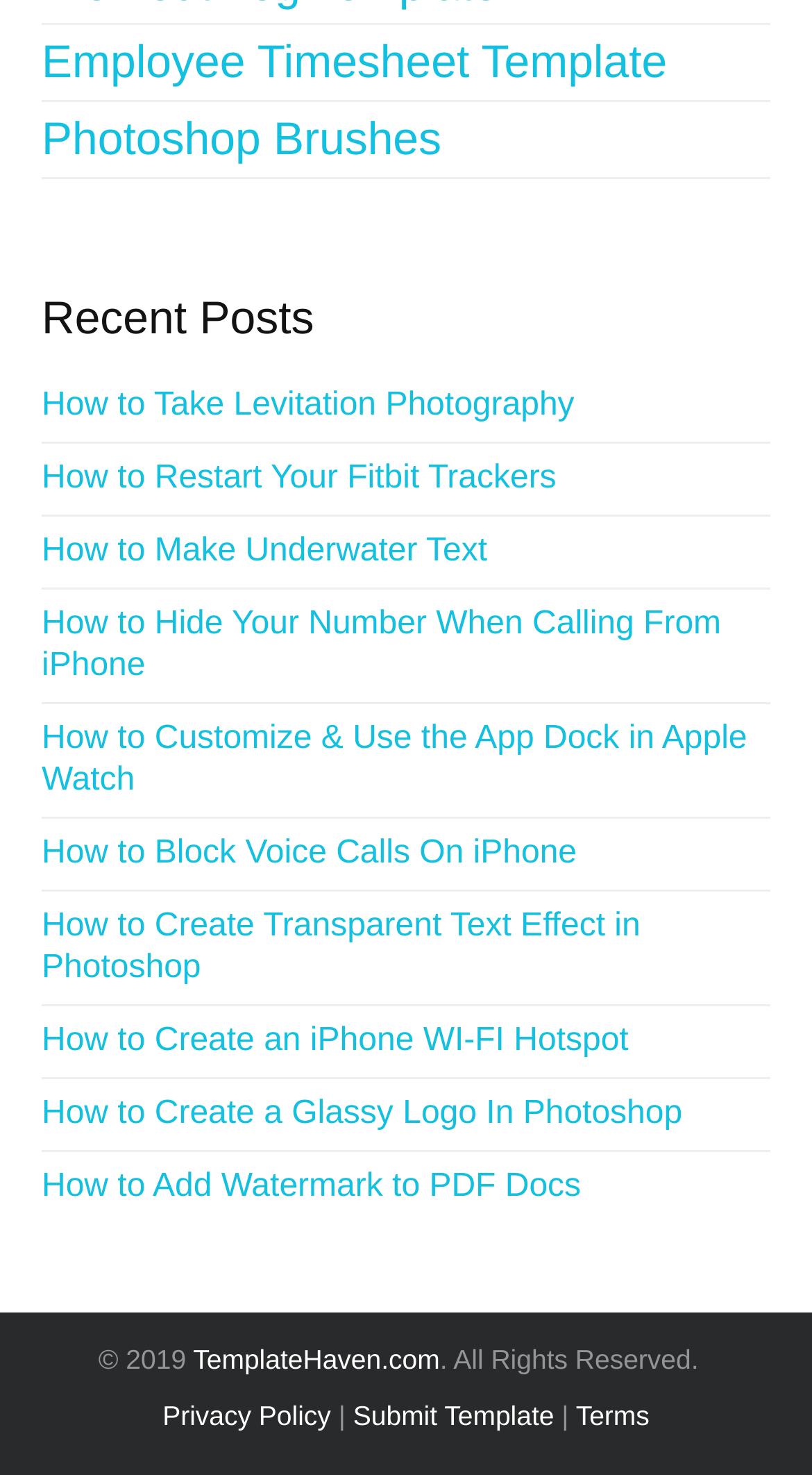Provide the bounding box coordinates for the area that should be clicked to complete the instruction: "View Privacy Policy".

[0.2, 0.949, 0.408, 0.97]